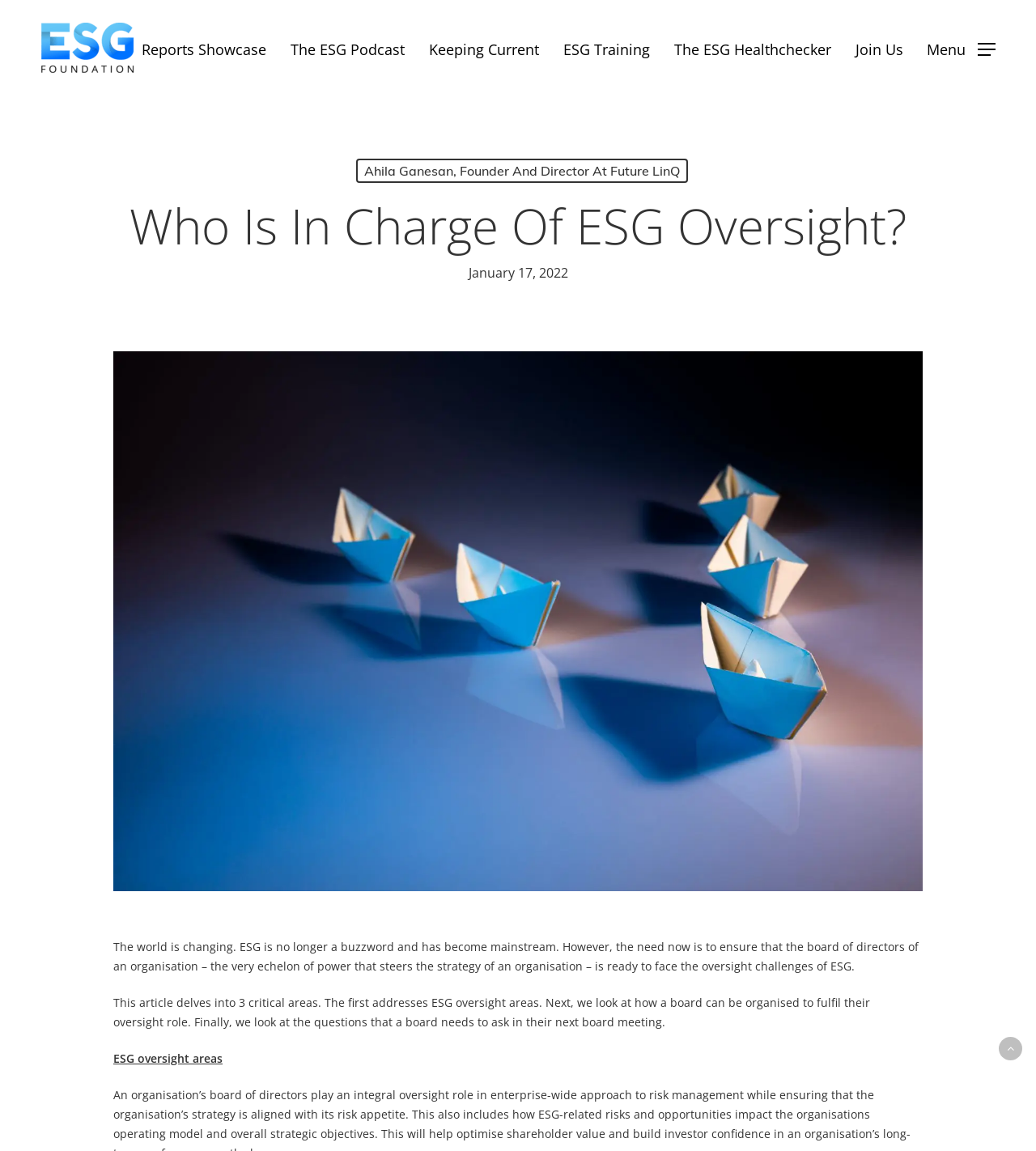Locate the bounding box coordinates of the element that needs to be clicked to carry out the instruction: "Listen to The ESG Podcast". The coordinates should be given as four float numbers ranging from 0 to 1, i.e., [left, top, right, bottom].

[0.269, 0.038, 0.402, 0.047]